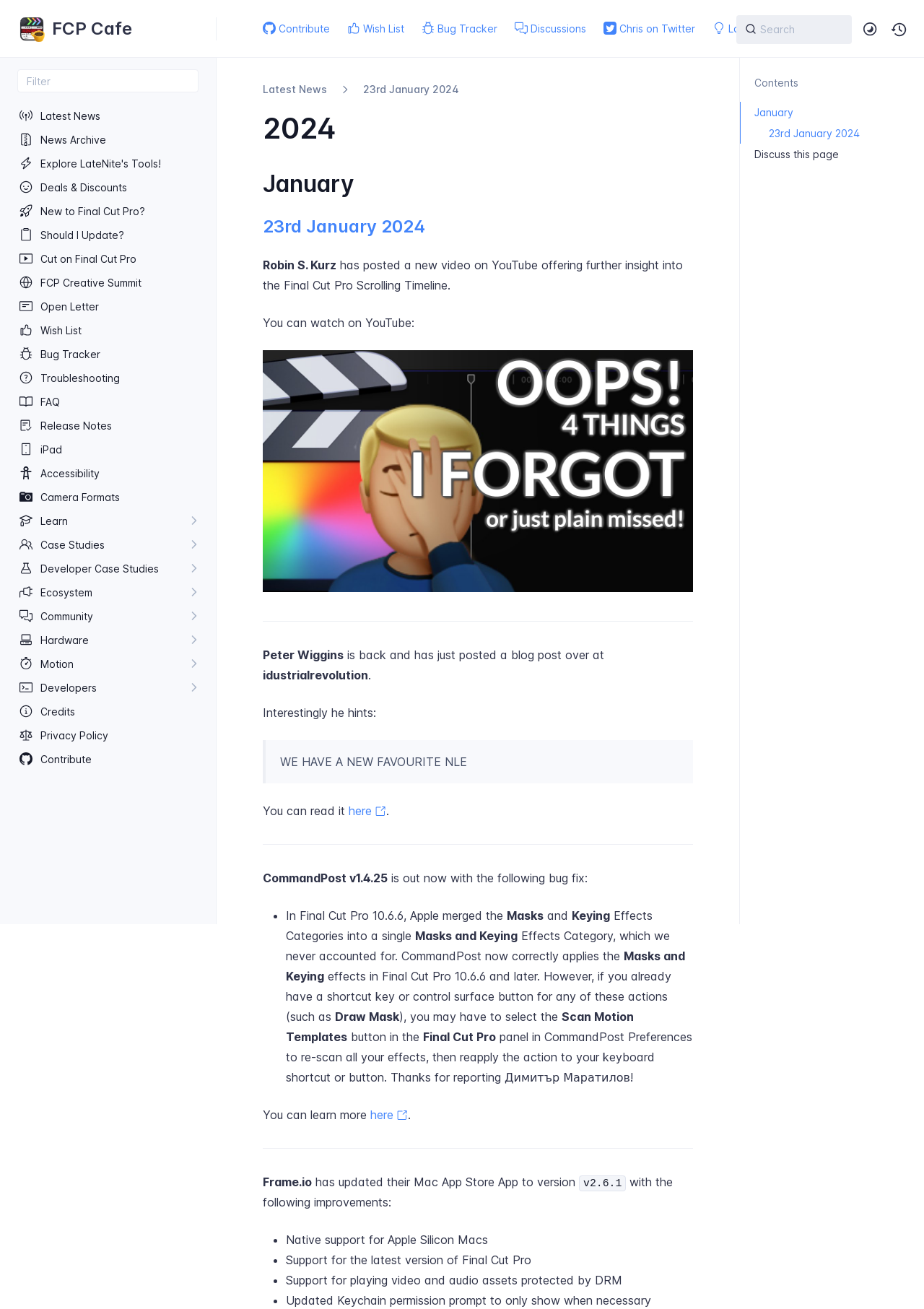Identify the bounding box of the UI component described as: "Cut on Final Cut Pro".

[0.019, 0.189, 0.221, 0.207]